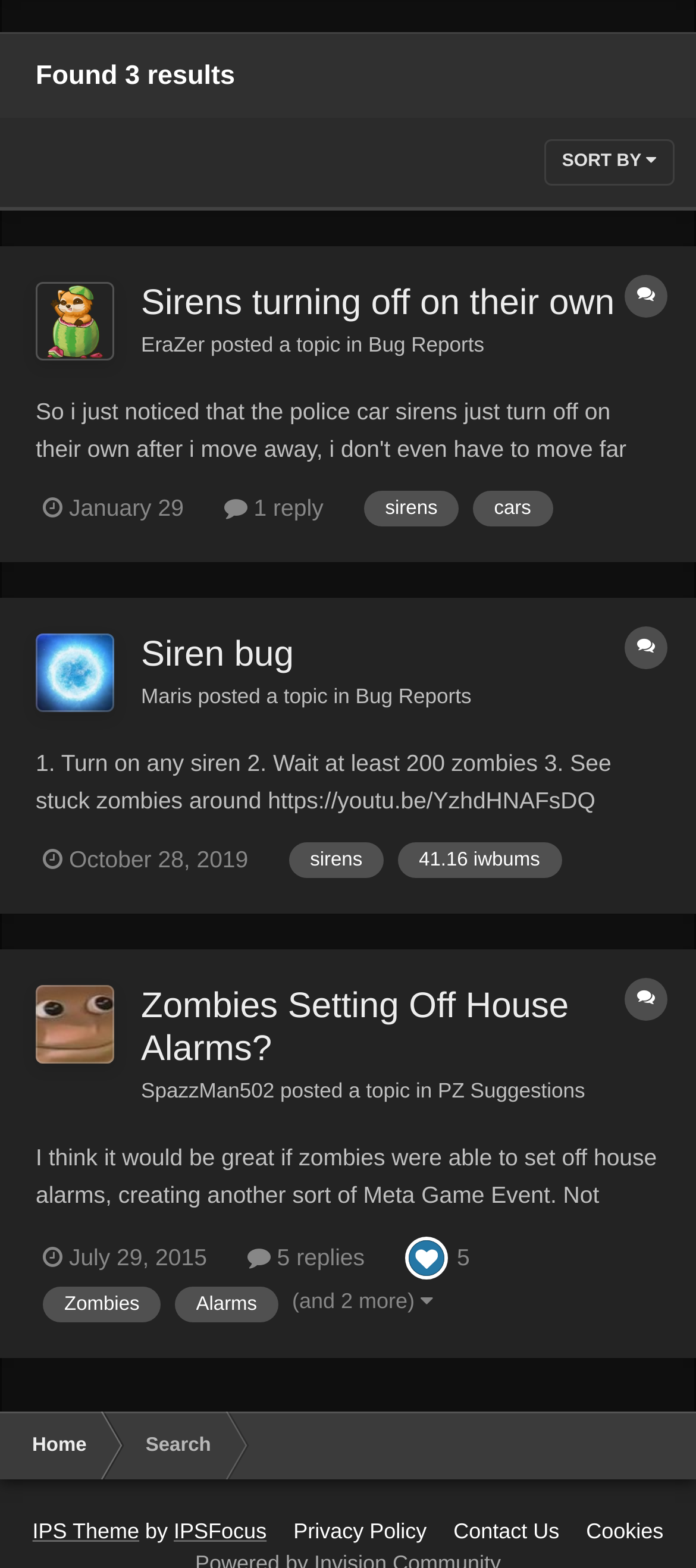Identify the bounding box coordinates for the UI element described as: "IPS Theme".

[0.047, 0.969, 0.2, 0.985]